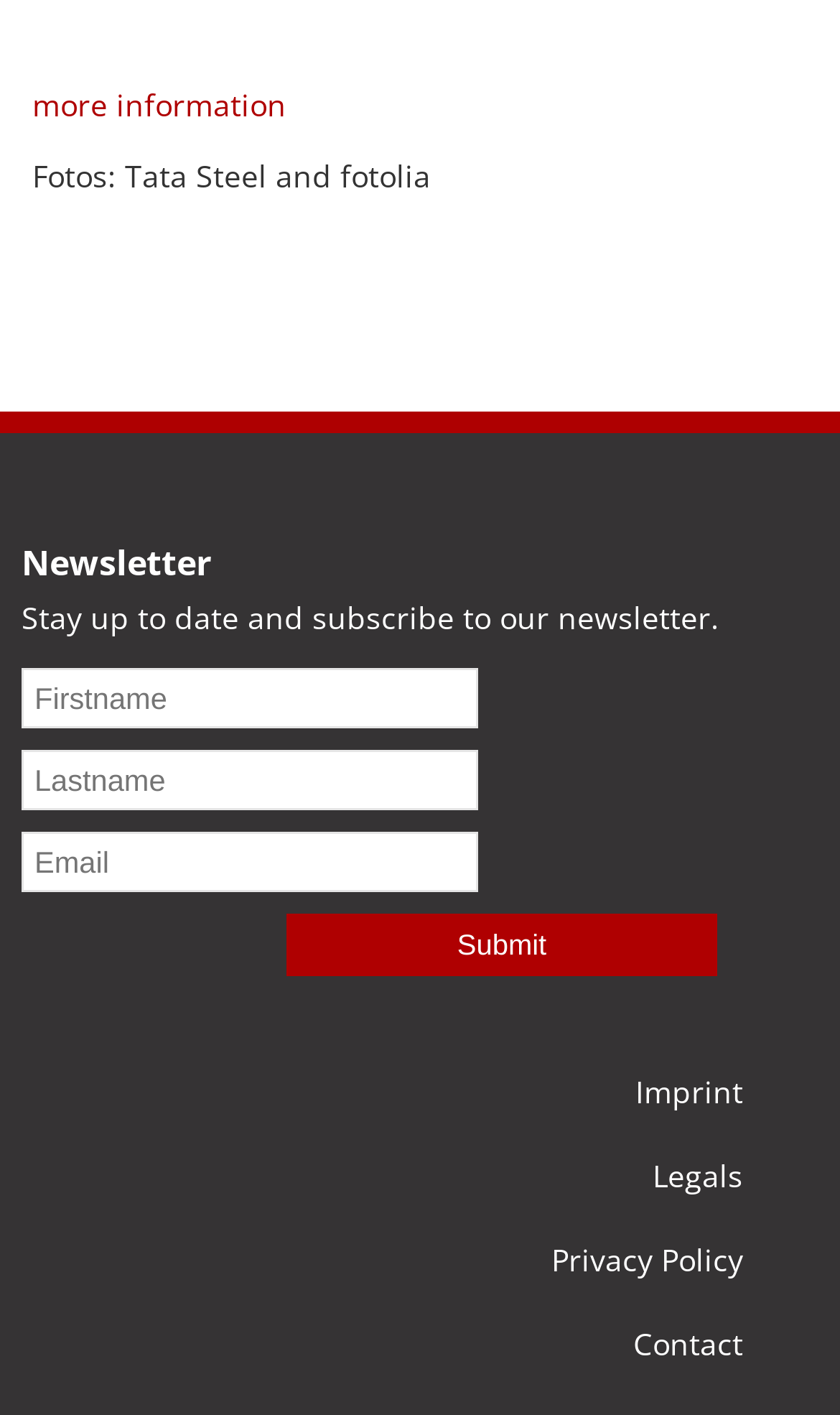Give a one-word or phrase response to the following question: What is the text above the form?

Stay up to date and subscribe to our newsletter.